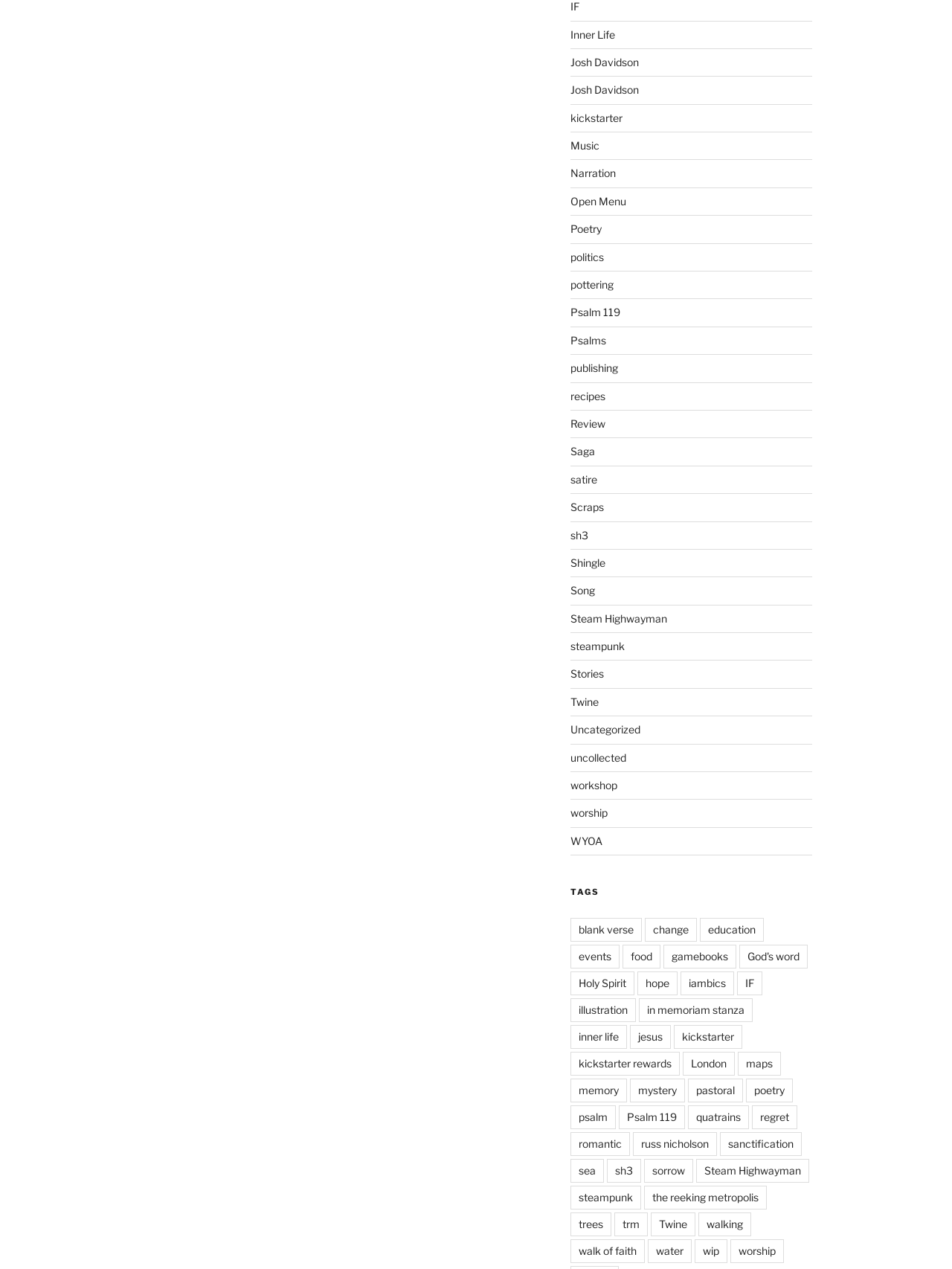What is the common theme among the links under the 'TAGS' heading? Please answer the question using a single word or phrase based on the image.

Content categories